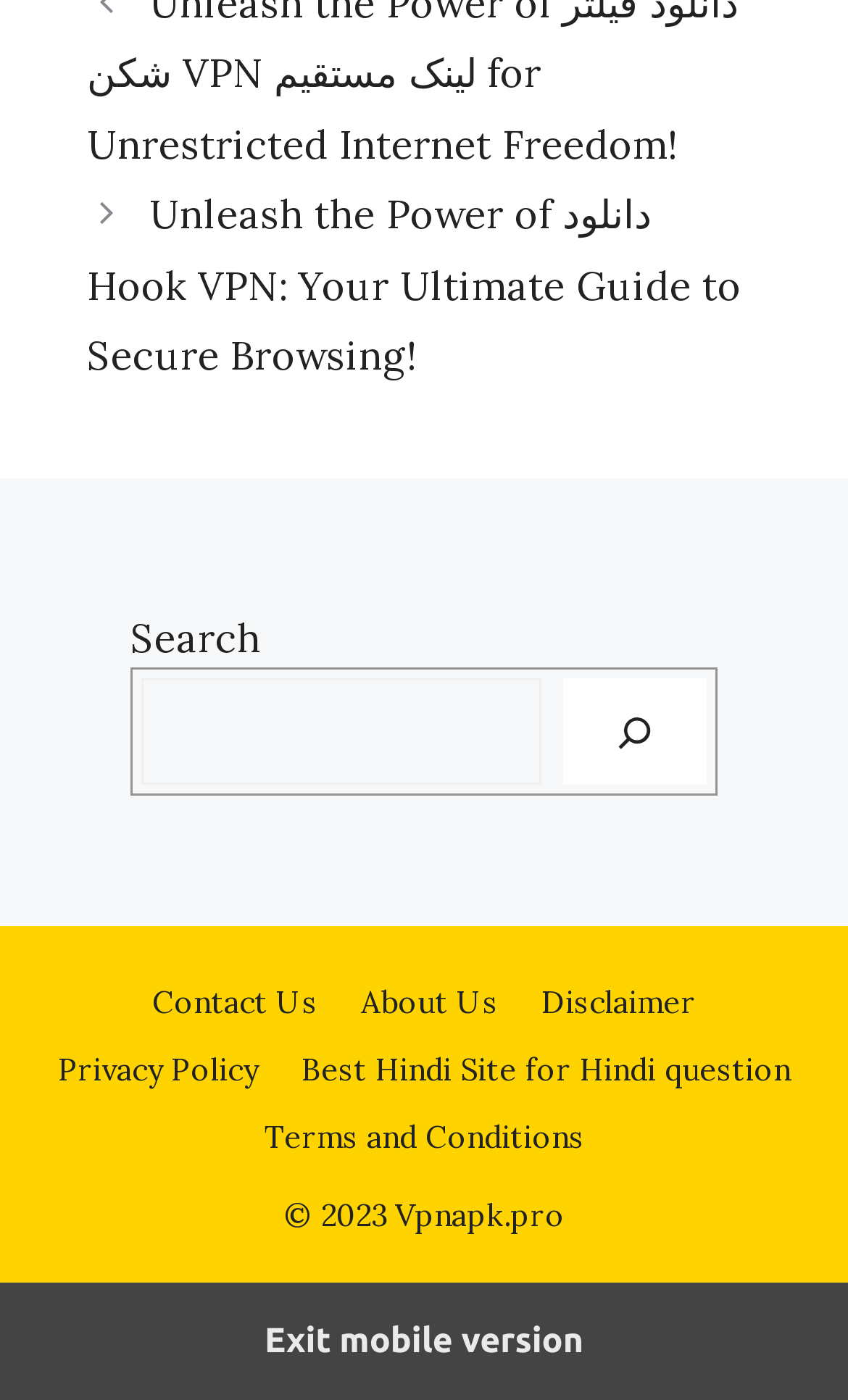Determine the bounding box coordinates for the region that must be clicked to execute the following instruction: "Get Livemesh Addons for Elementor Premium 8.3.7".

None